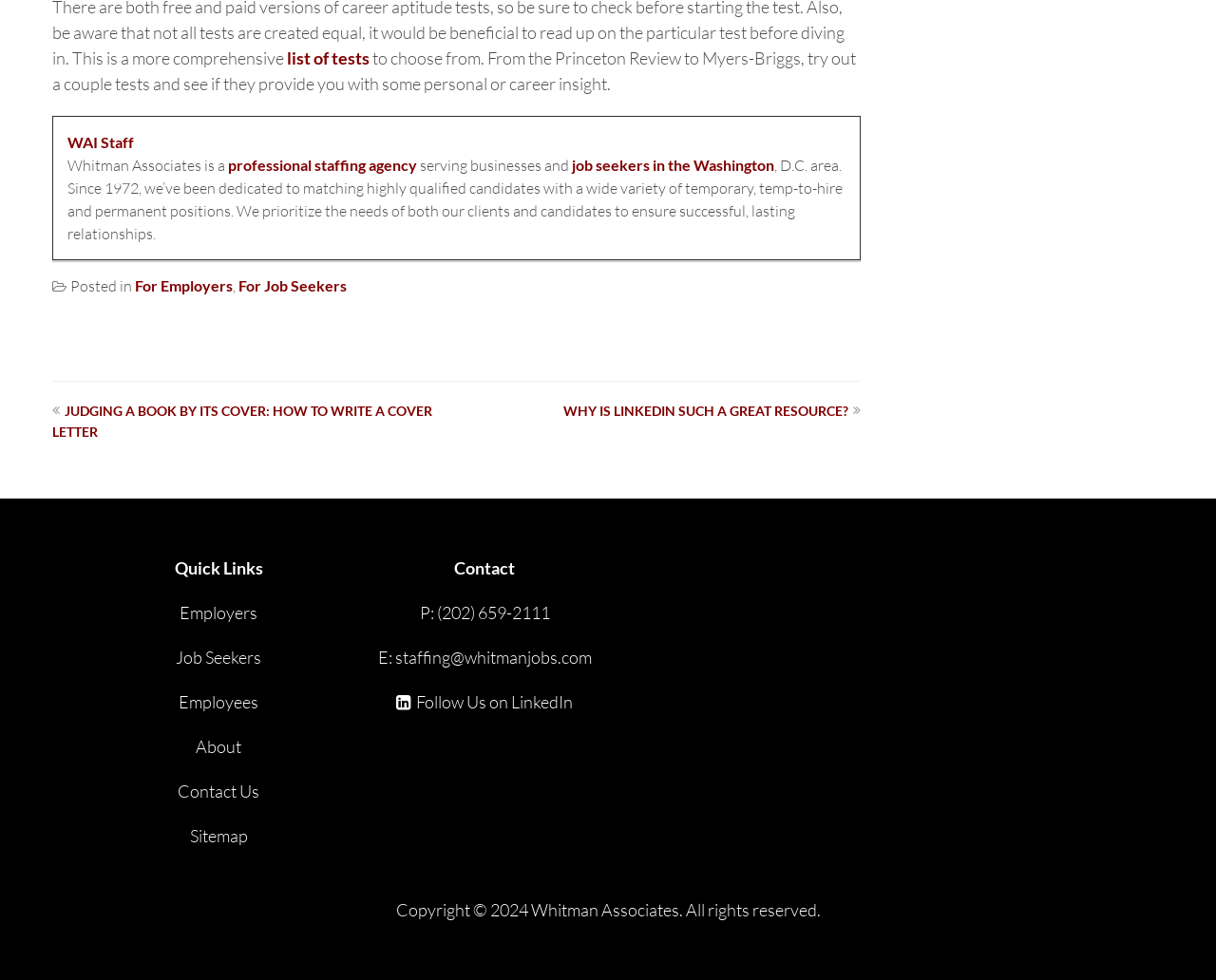What is the copyright year mentioned at the bottom of the webpage?
Analyze the image and provide a thorough answer to the question.

The copyright year is mentioned at the very bottom of the webpage, in the 'Copyright © 2024 Whitman Associates. All rights reserved.' statement.